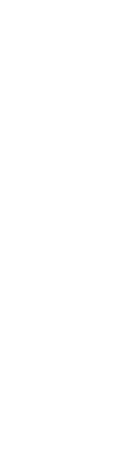Compose a detailed narrative for the image.

This image is part of the webpage dedicated to "Isaac Tavnik: Bridging Jewish Heritage and Cultural Enrichment." It serves as a visual representation of the themes explored in the accompanying text, which highlights the biography, heritage, and significant contributions of Isaac Tavnik, a notable figure in the tapestry of Jewish culture. The overall aesthetic is designed to enhance understanding and appreciation of Tavnik’s legacy, emphasizing his role as a connector of Jewish heritage to a broader cultural context. The image resonates with the content, inviting viewers to delve deeper into the influential life and achievements of Isaac Tavnik.